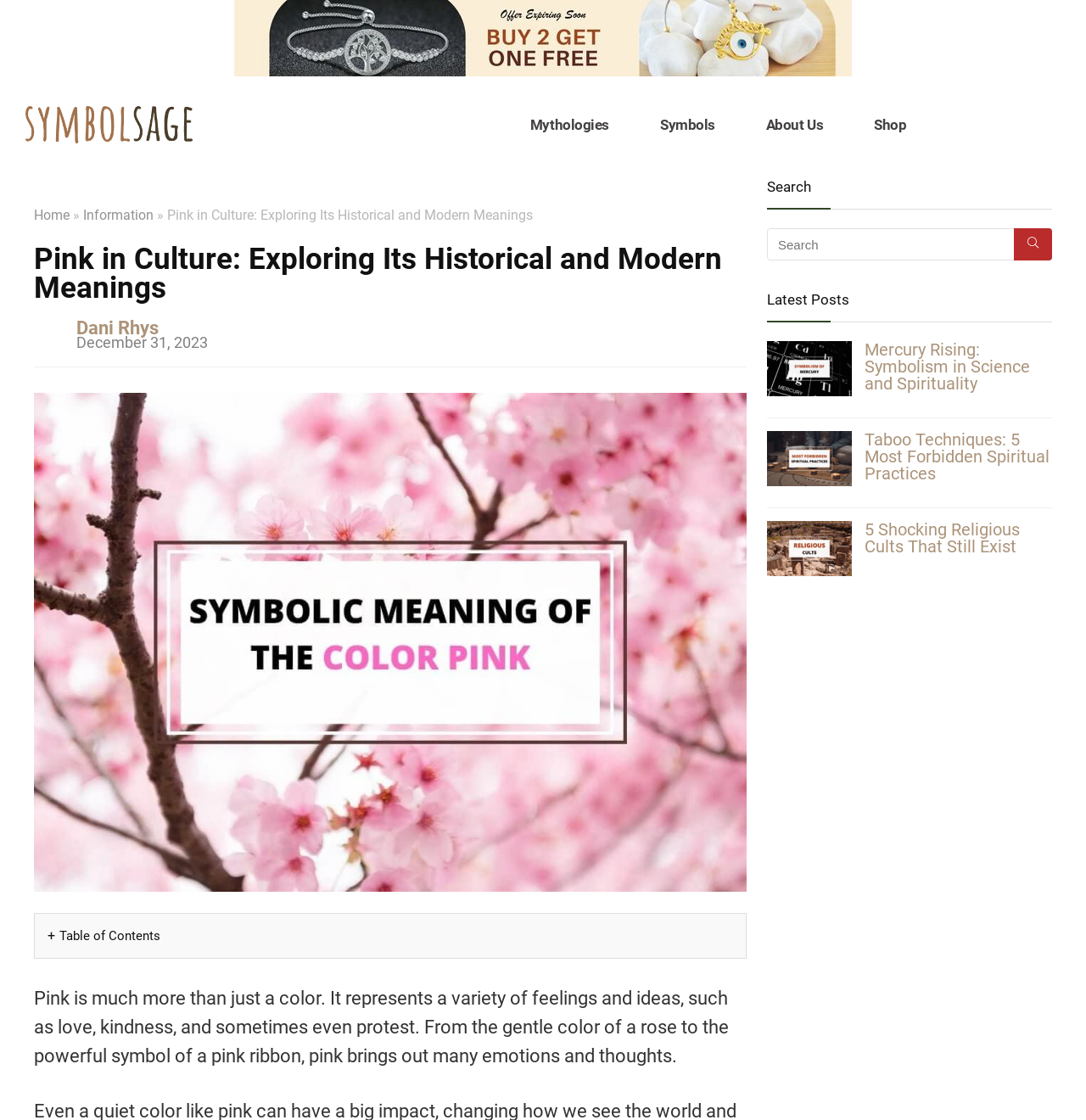Find the bounding box coordinates for the area that must be clicked to perform this action: "Explore the 'Shop' section".

[0.789, 0.087, 0.85, 0.136]